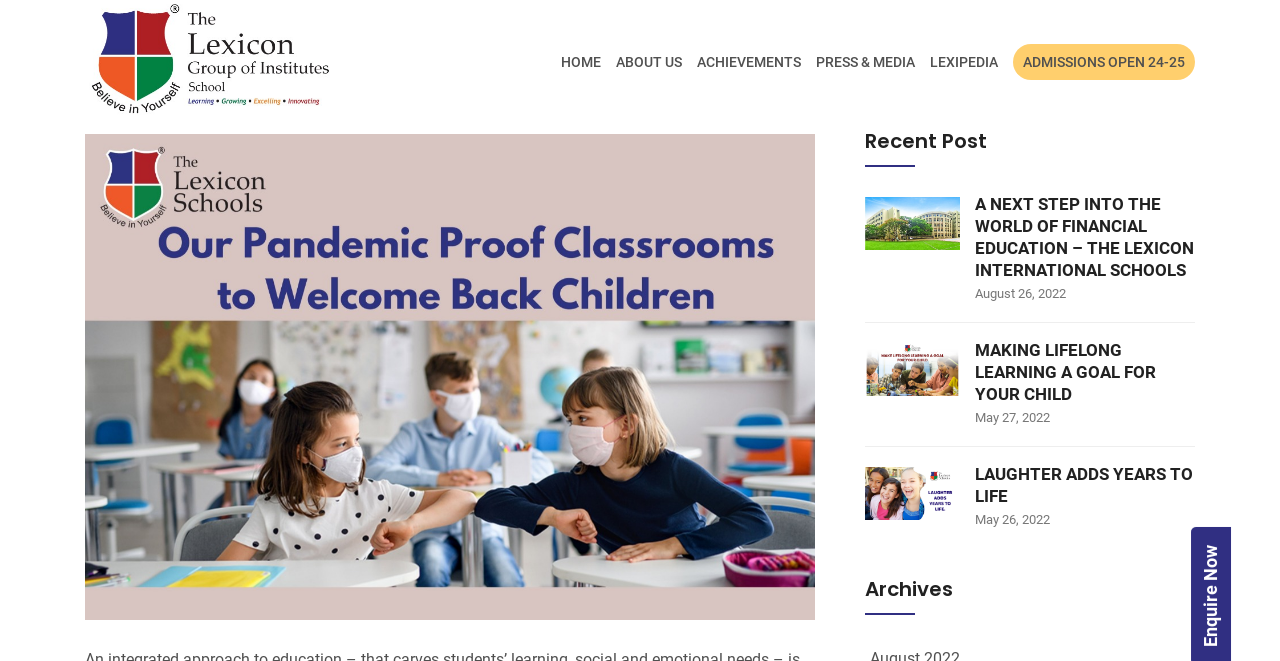Determine the bounding box coordinates of the clickable element necessary to fulfill the instruction: "go to home page". Provide the coordinates as four float numbers within the 0 to 1 range, i.e., [left, top, right, bottom].

[0.438, 0.082, 0.47, 0.106]